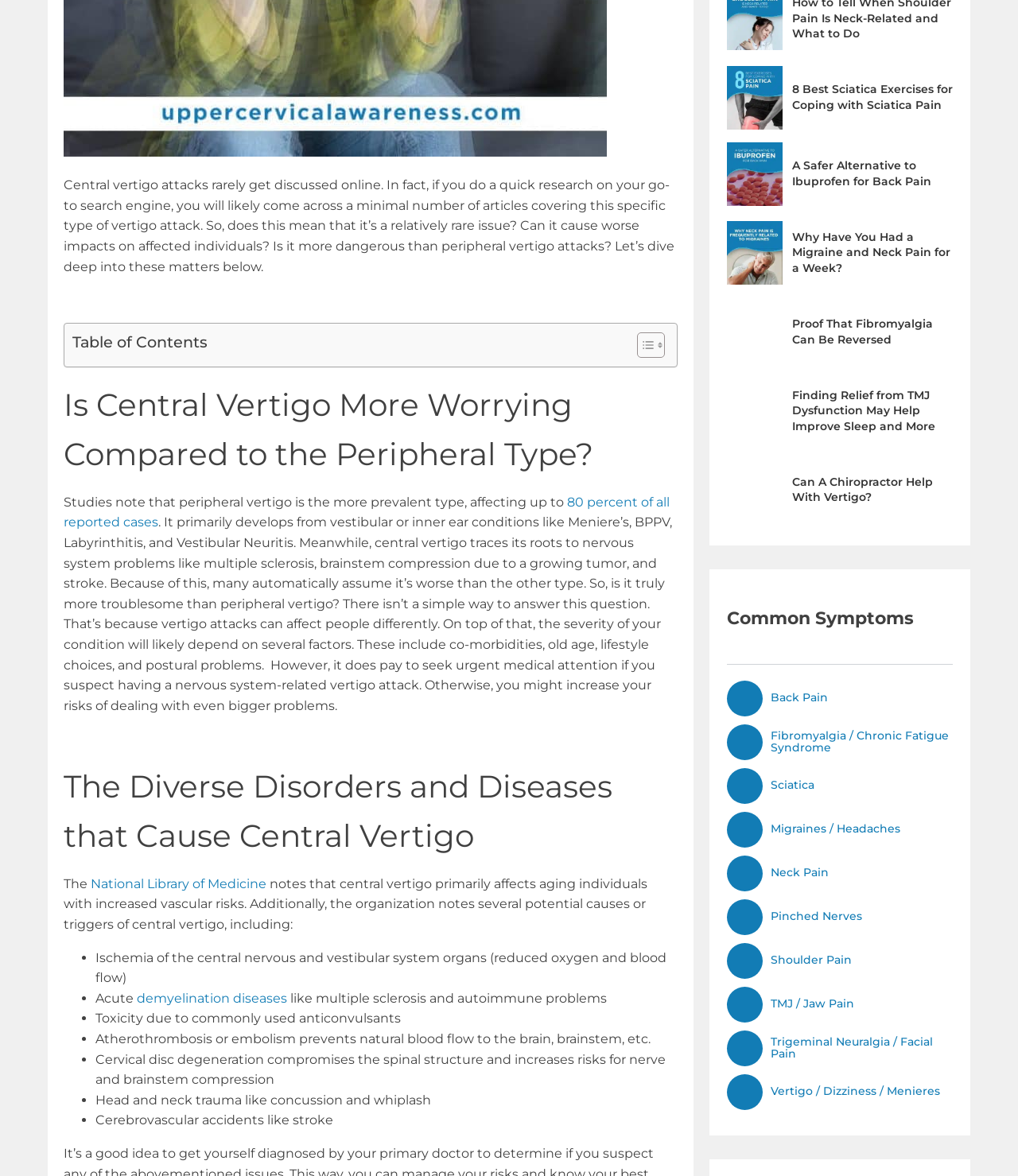Locate the bounding box coordinates of the clickable area to execute the instruction: "Learn about exercises for sciatic nerve pain". Provide the coordinates as four float numbers between 0 and 1, represented as [left, top, right, bottom].

[0.714, 0.051, 0.936, 0.116]